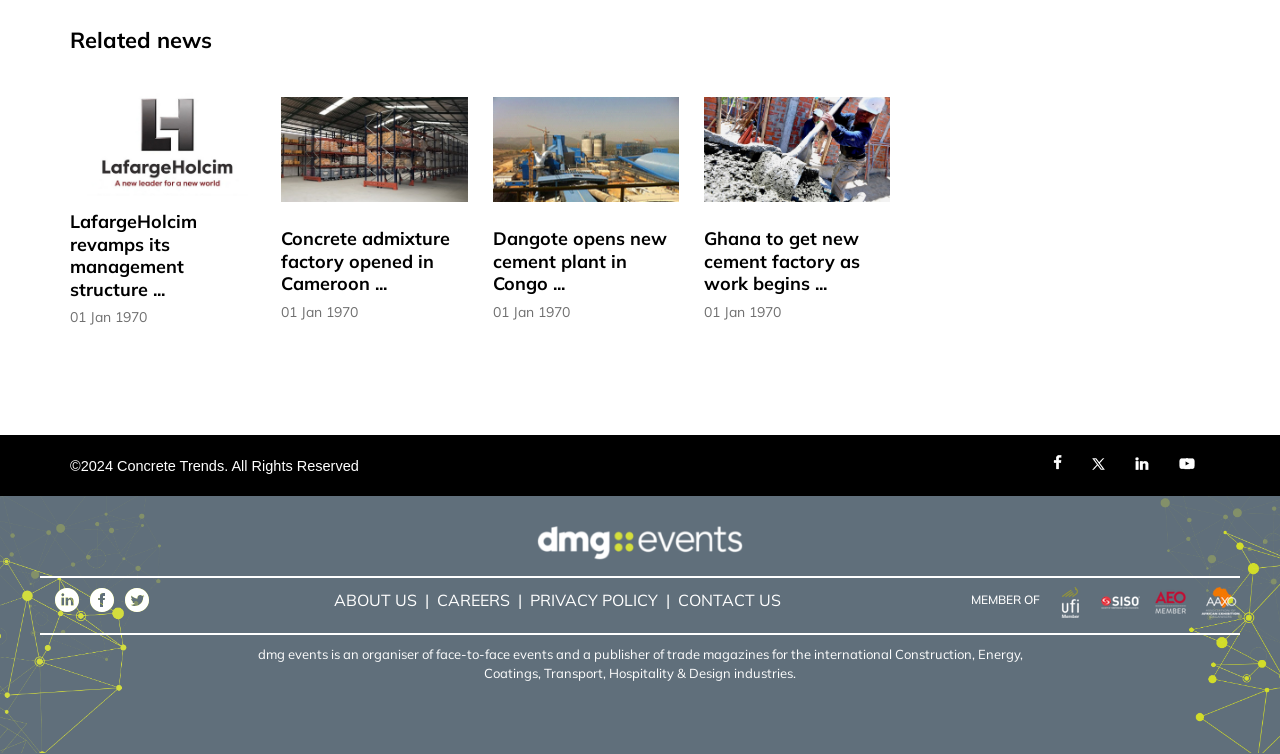Determine the bounding box coordinates for the area you should click to complete the following instruction: "view projects".

None